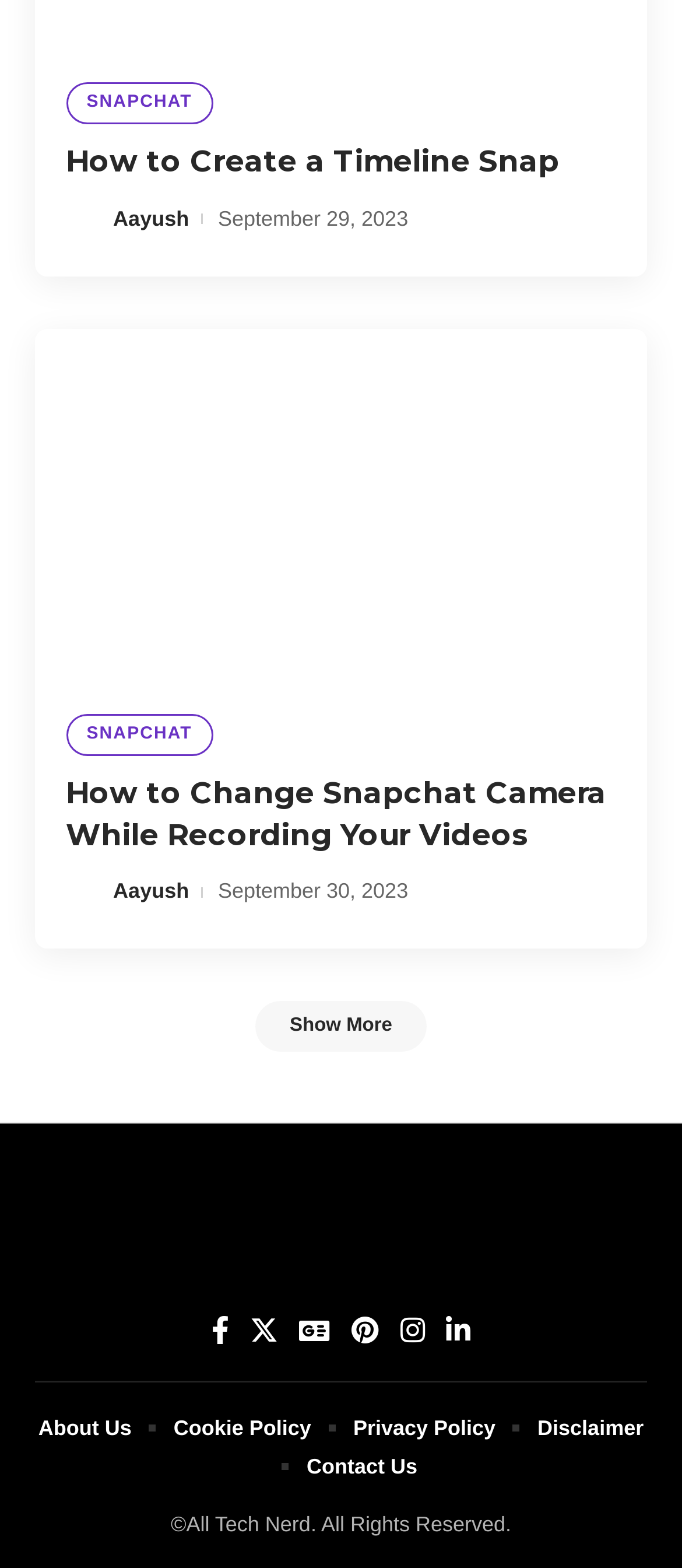Please locate the bounding box coordinates of the element that should be clicked to achieve the given instruction: "View the article about saving Snapchat photos".

[0.051, 0.113, 0.949, 0.348]